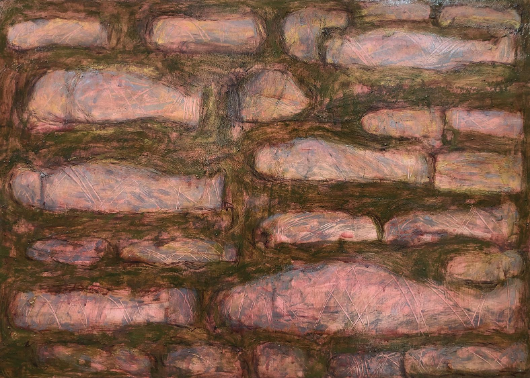Please respond in a single word or phrase: 
What concept is referenced in the thoughtful exploration accompanying the image?

Martin Heidegger's concept of temporality